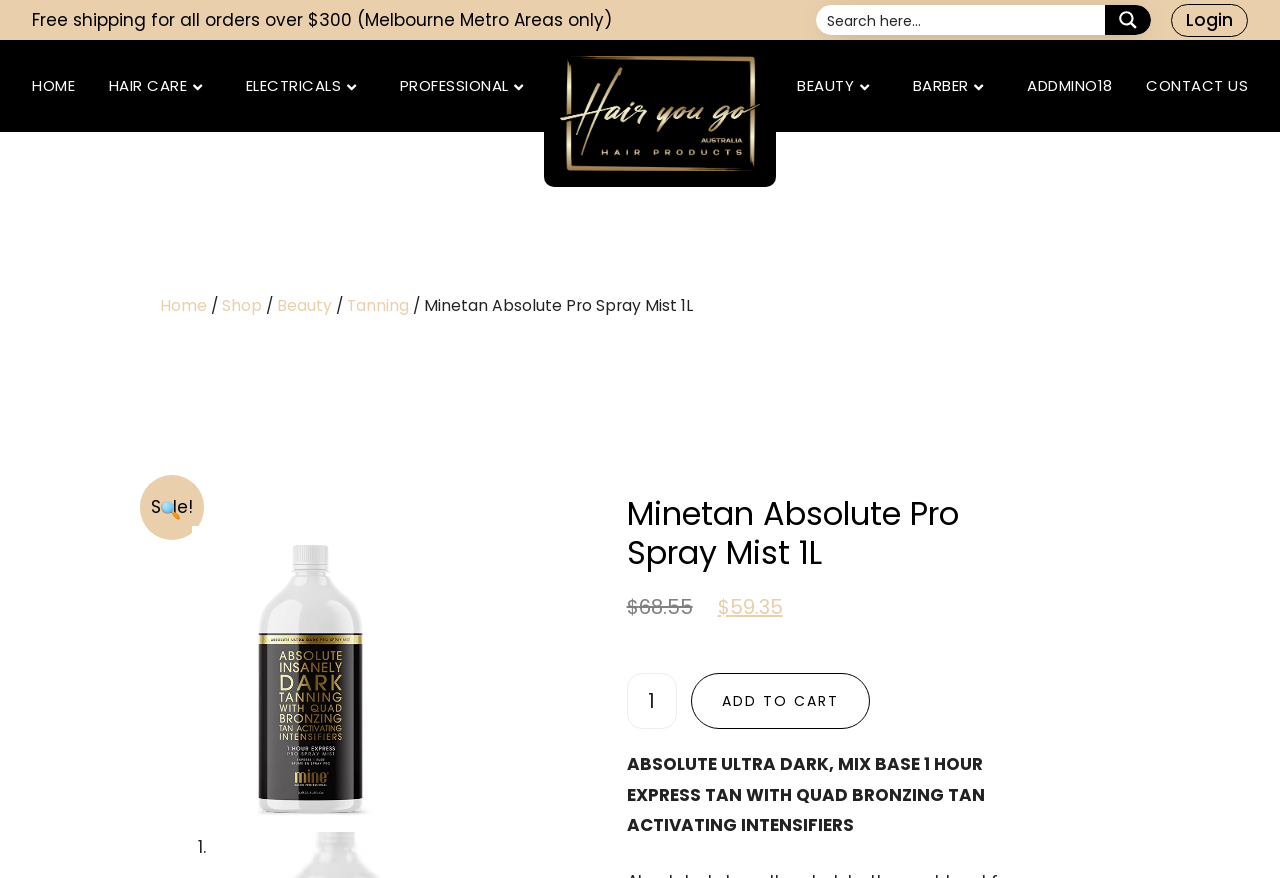Answer the following query with a single word or phrase:
What is the product name?

Minetan Absolute Pro Spray Mist 1L